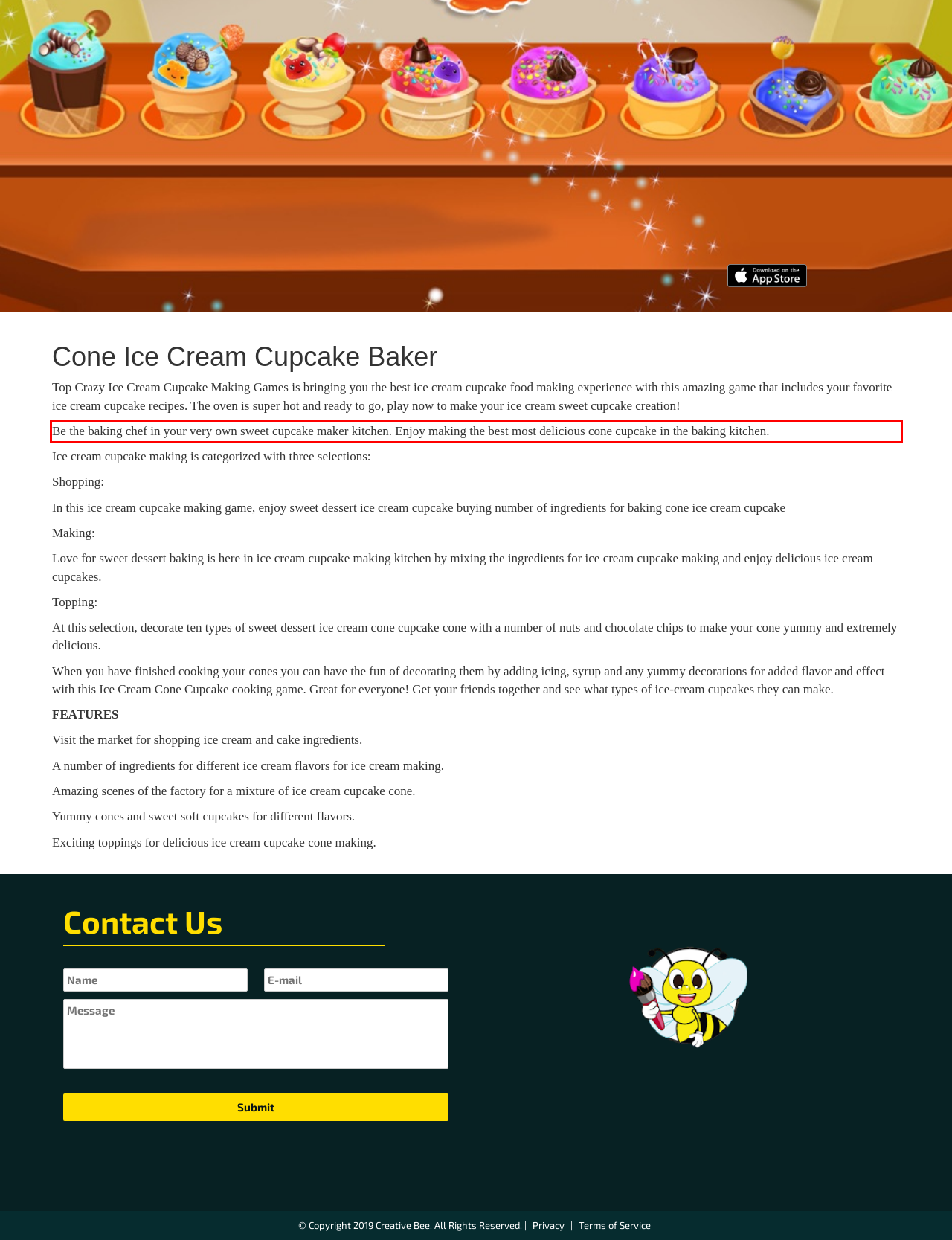You are provided with a screenshot of a webpage that includes a red bounding box. Extract and generate the text content found within the red bounding box.

Be the baking chef in your very own sweet cupcake maker kitchen. Enjoy making the best most delicious cone cupcake in the baking kitchen.